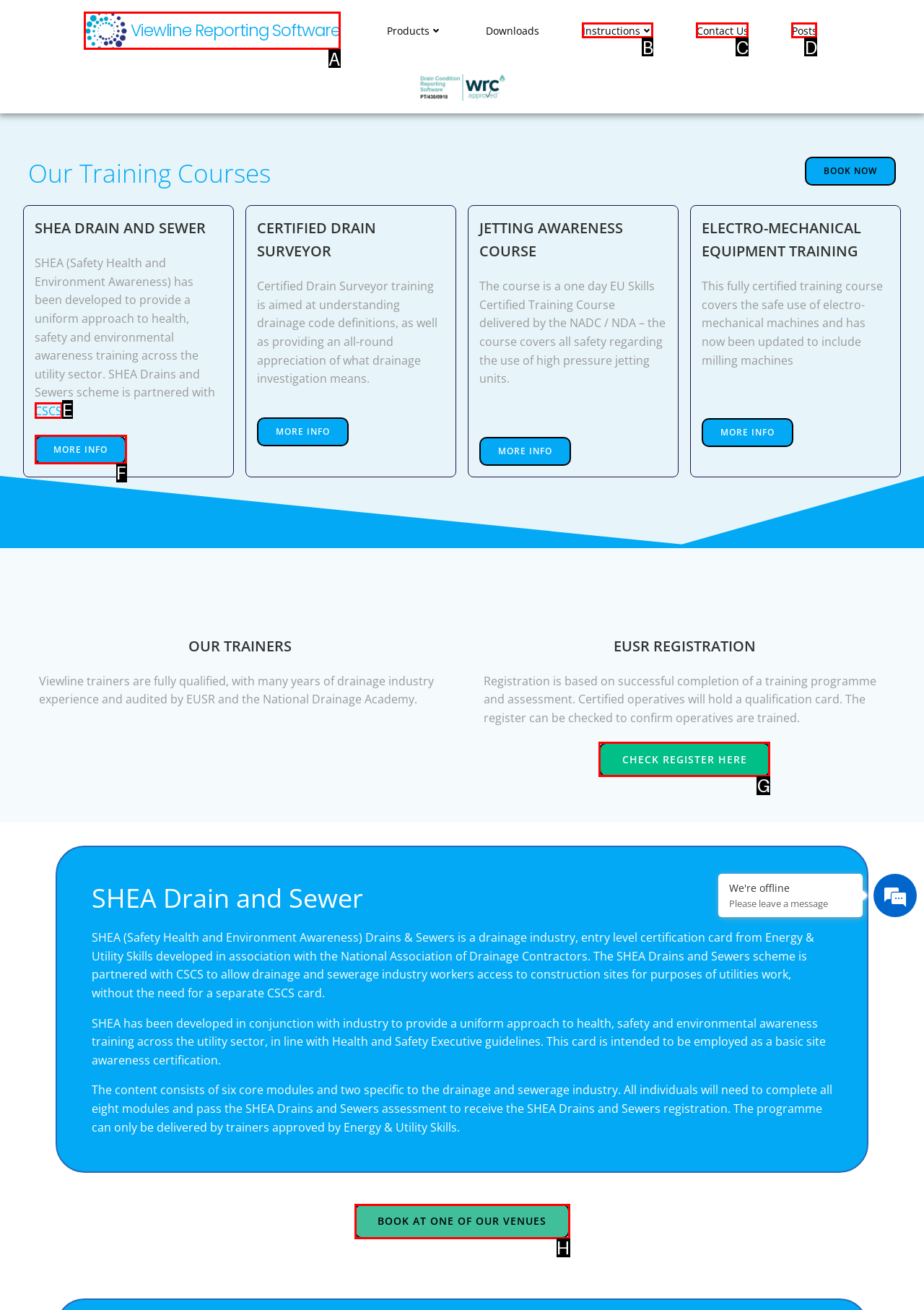Decide which HTML element to click to complete the task: Click on Viewline Reporting Software Provide the letter of the appropriate option.

A